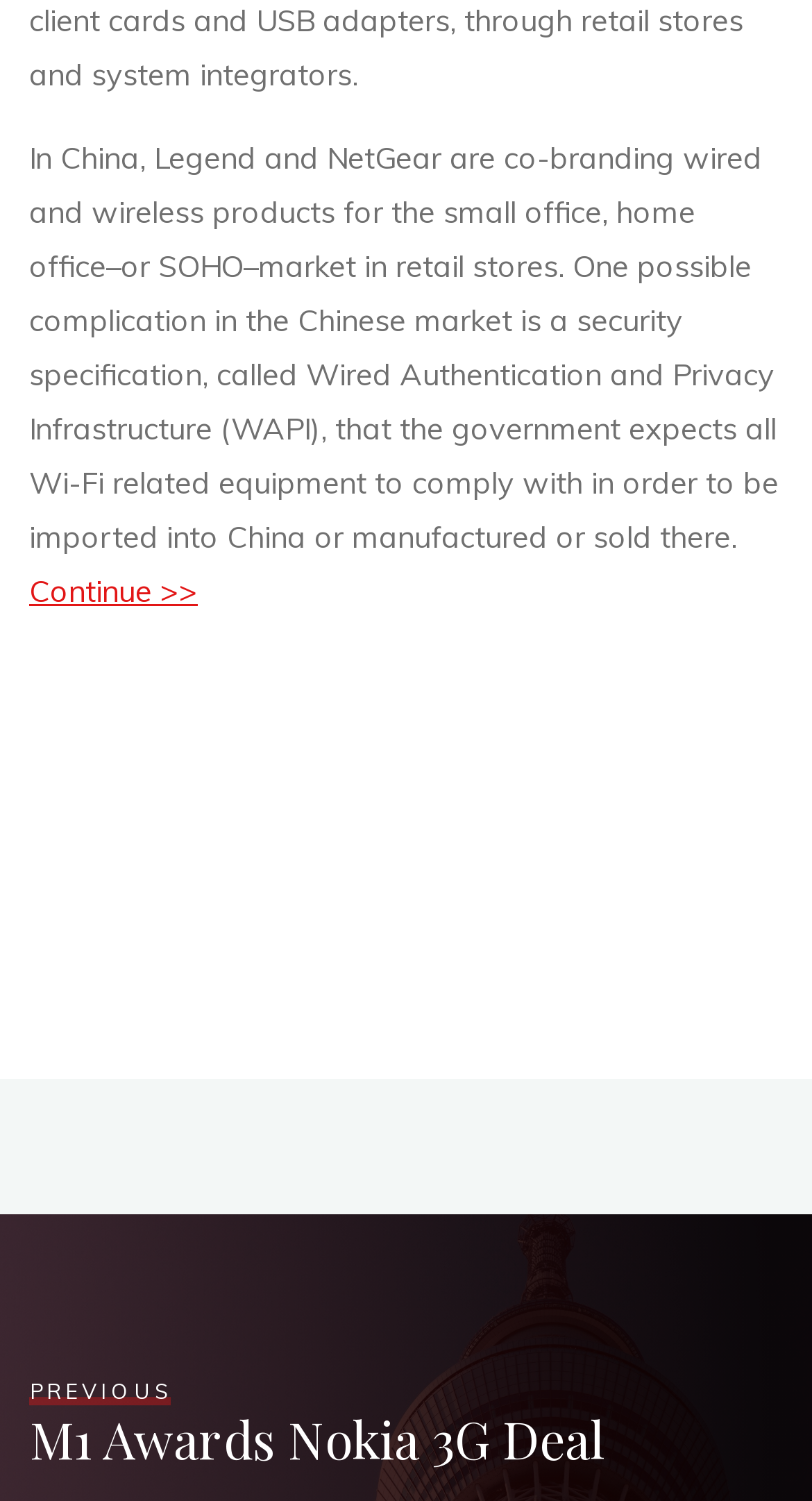Give the bounding box coordinates for this UI element: "Continue >>". The coordinates should be four float numbers between 0 and 1, arranged as [left, top, right, bottom].

[0.037, 0.382, 0.245, 0.406]